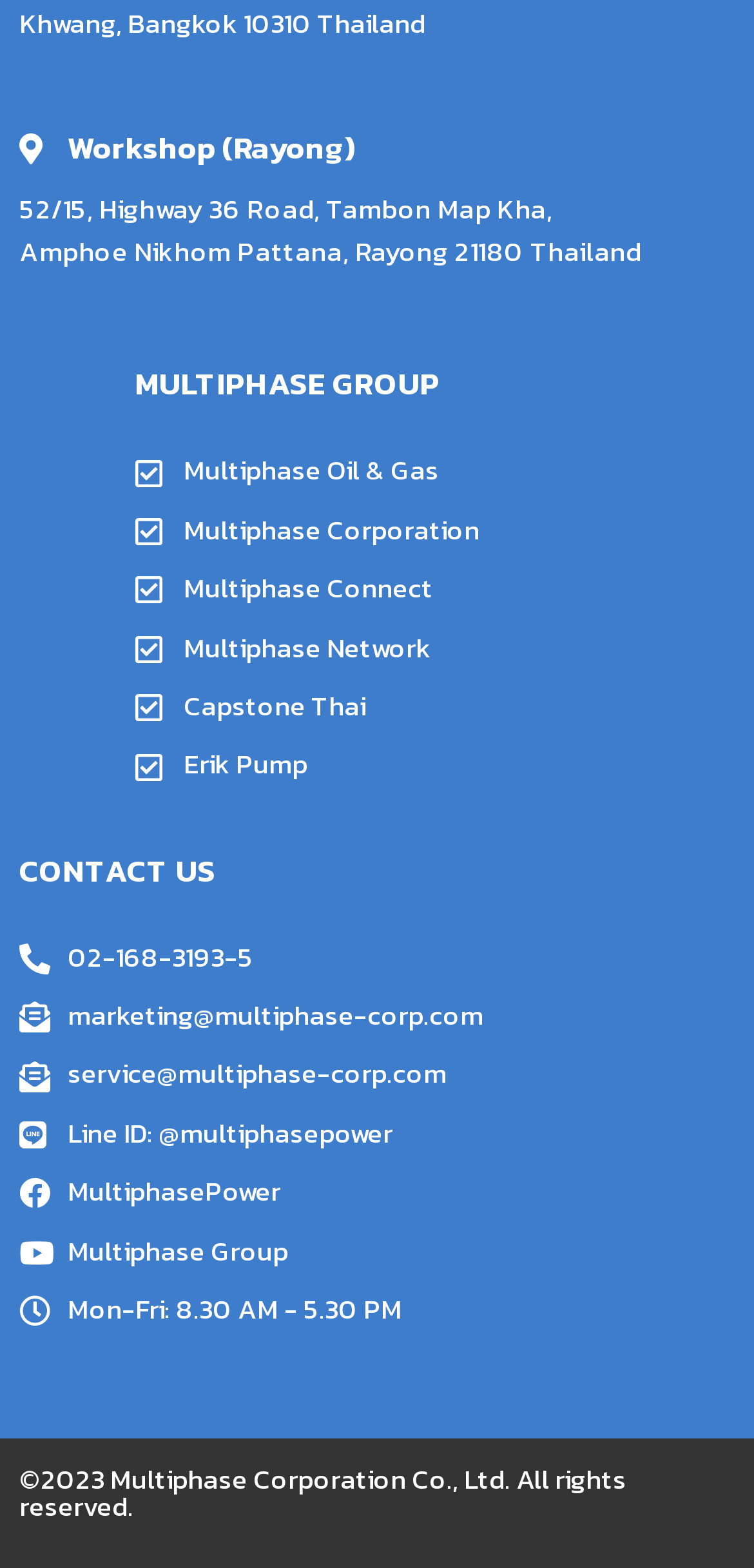Provide a brief response to the question using a single word or phrase: 
What are the different companies listed under Multiphase Group?

Multiphase Oil & Gas, Multiphase Corporation, etc.